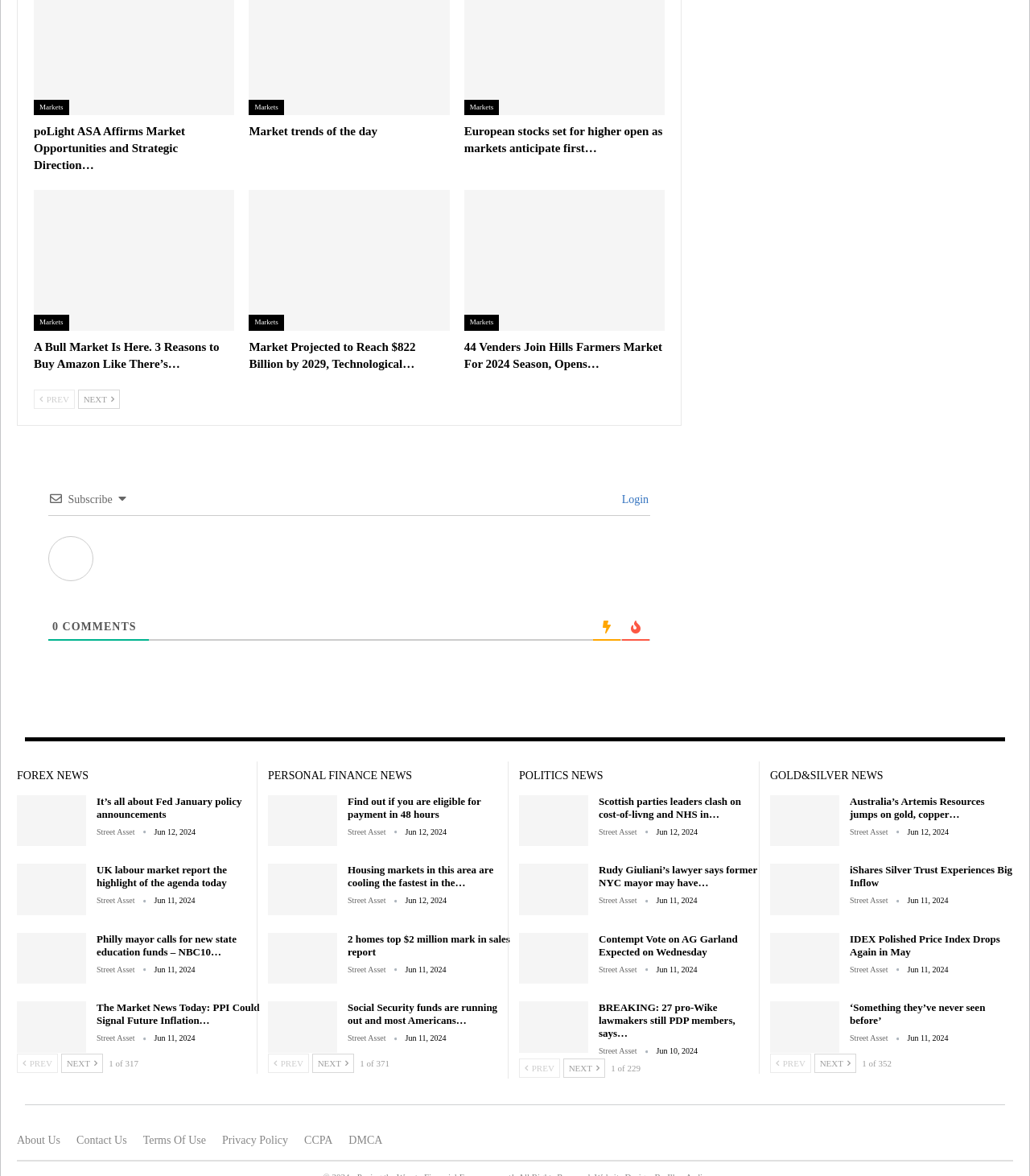Locate the bounding box coordinates of the area where you should click to accomplish the instruction: "Click on the 'Markets' link".

[0.033, 0.085, 0.067, 0.098]